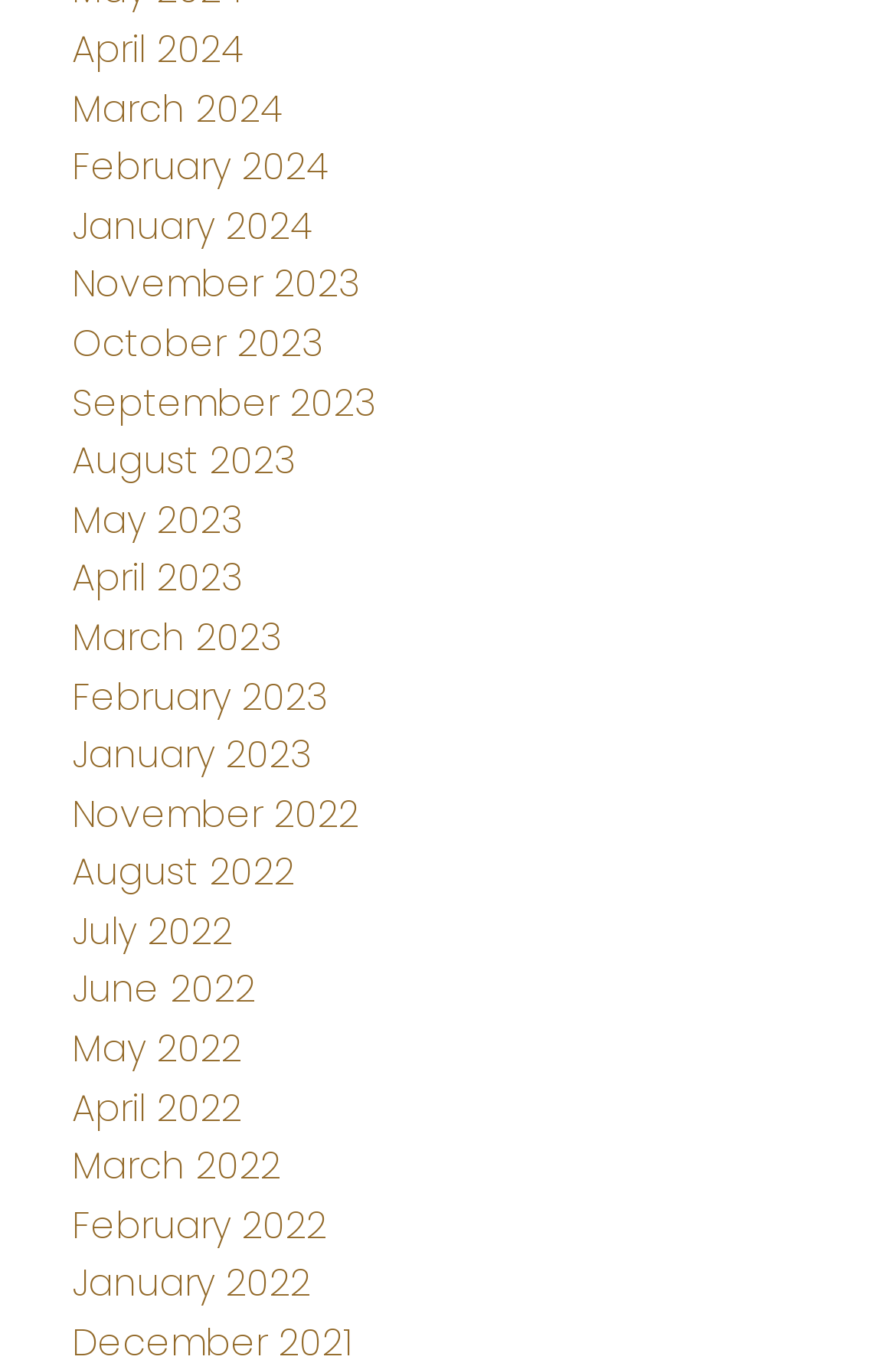Please respond to the question with a concise word or phrase:
How many links are there on the webpage?

21